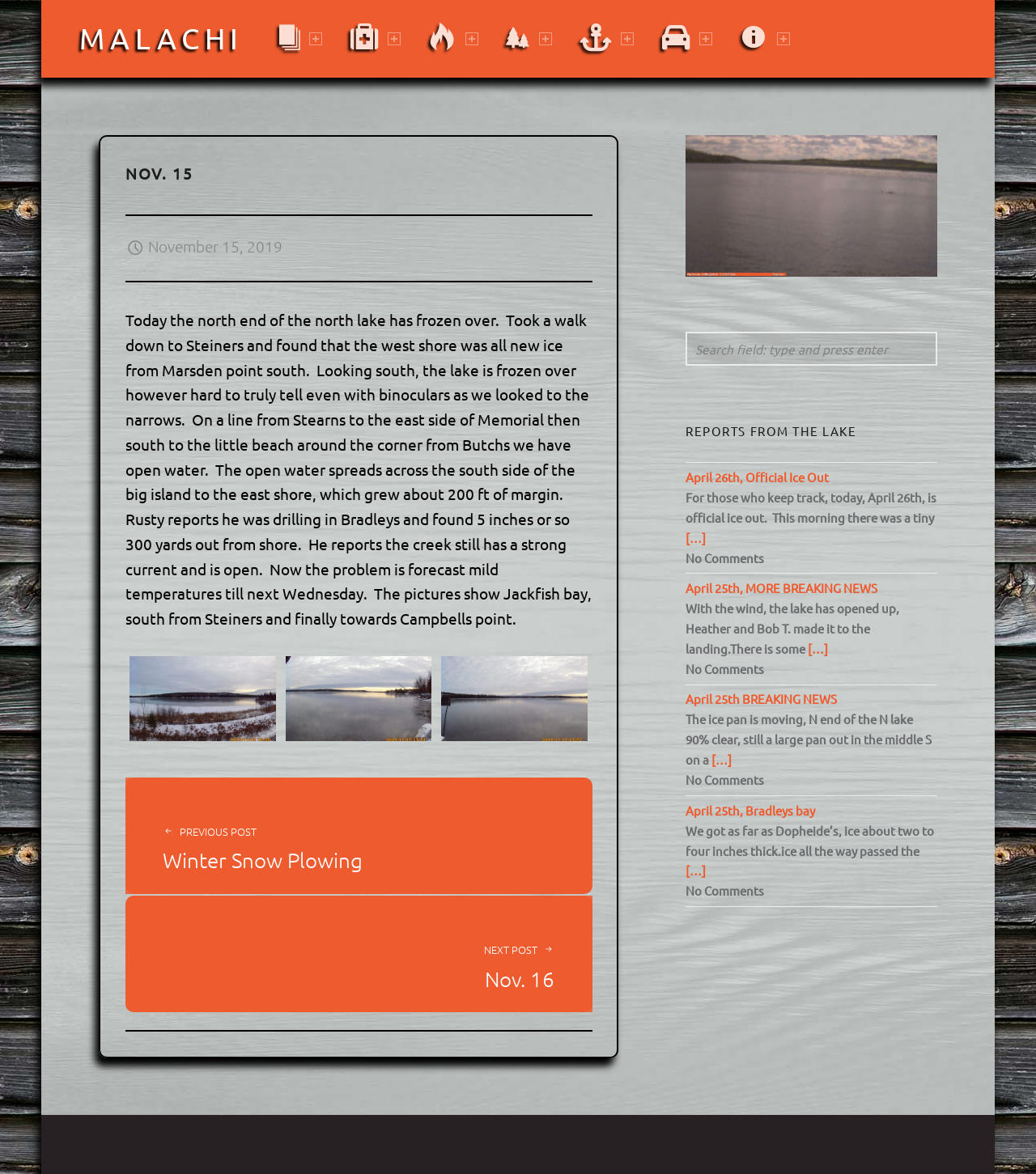Please determine the bounding box coordinates of the element's region to click in order to carry out the following instruction: "Click on the 'NEXT POST' link". The coordinates should be four float numbers between 0 and 1, i.e., [left, top, right, bottom].

[0.121, 0.763, 0.572, 0.862]